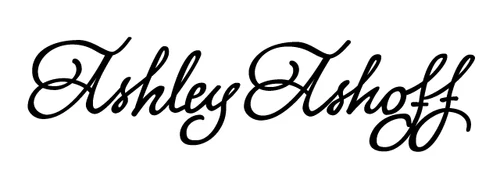Provide a comprehensive description of the image.

The image features the elegant signature of "Ashley Ashoff," showcasing the brand's name in a stylish, flowing cursive font. The design exudes sophistication and creativity, reflecting the artistic essence of the brand. This distinct typography enhances the visual identity of Ashley Ashoff, which is associated with high-quality fashion items, particularly known for unique accessories like scarves. The name is centrally positioned, emphasizing its importance as a cornerstone of the brand's recognition and appeal.